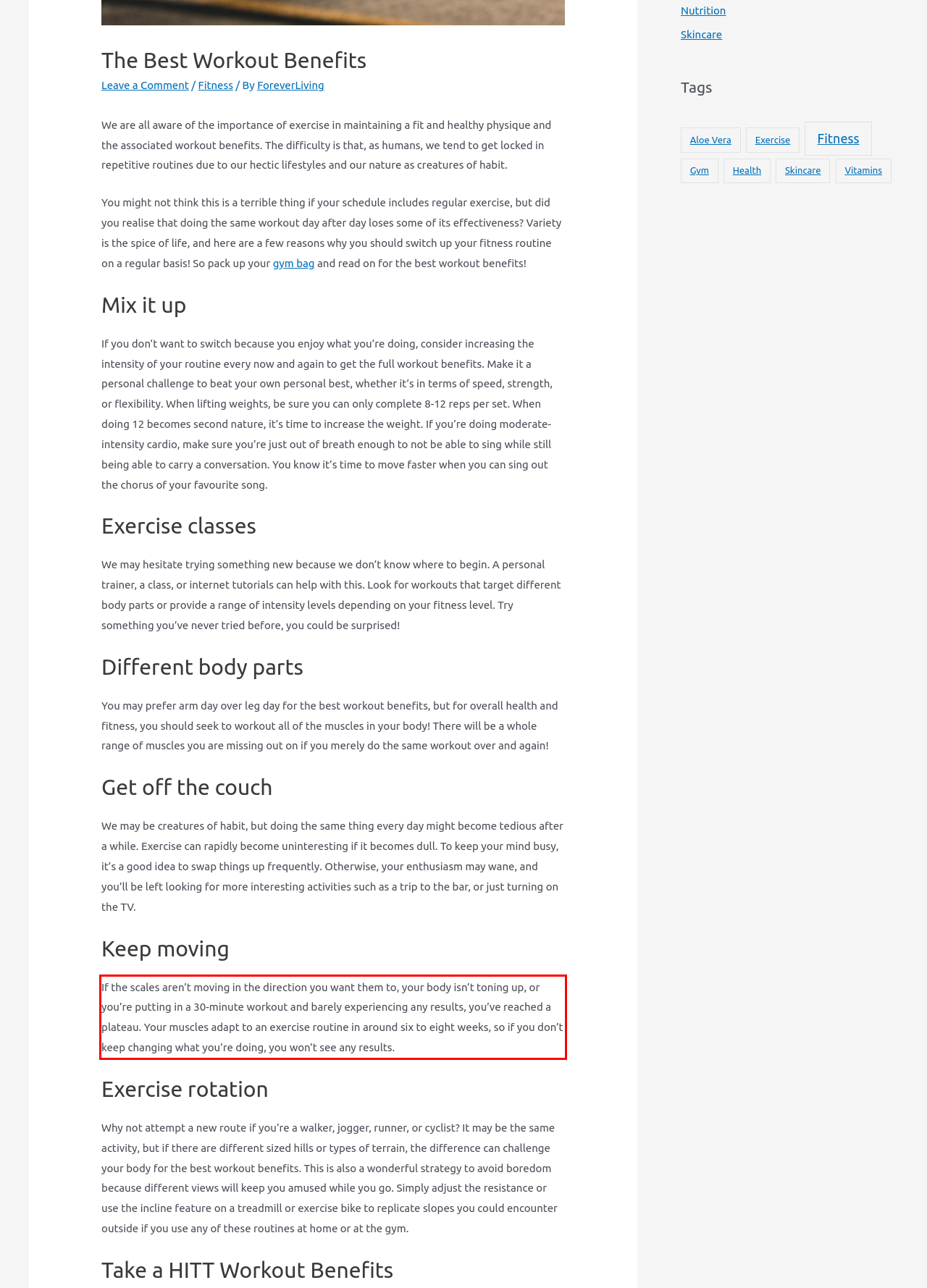You have a webpage screenshot with a red rectangle surrounding a UI element. Extract the text content from within this red bounding box.

If the scales aren’t moving in the direction you want them to, your body isn’t toning up, or you’re putting in a 30-minute workout and barely experiencing any results, you’ve reached a plateau. Your muscles adapt to an exercise routine in around six to eight weeks, so if you don’t keep changing what you’re doing, you won’t see any results.